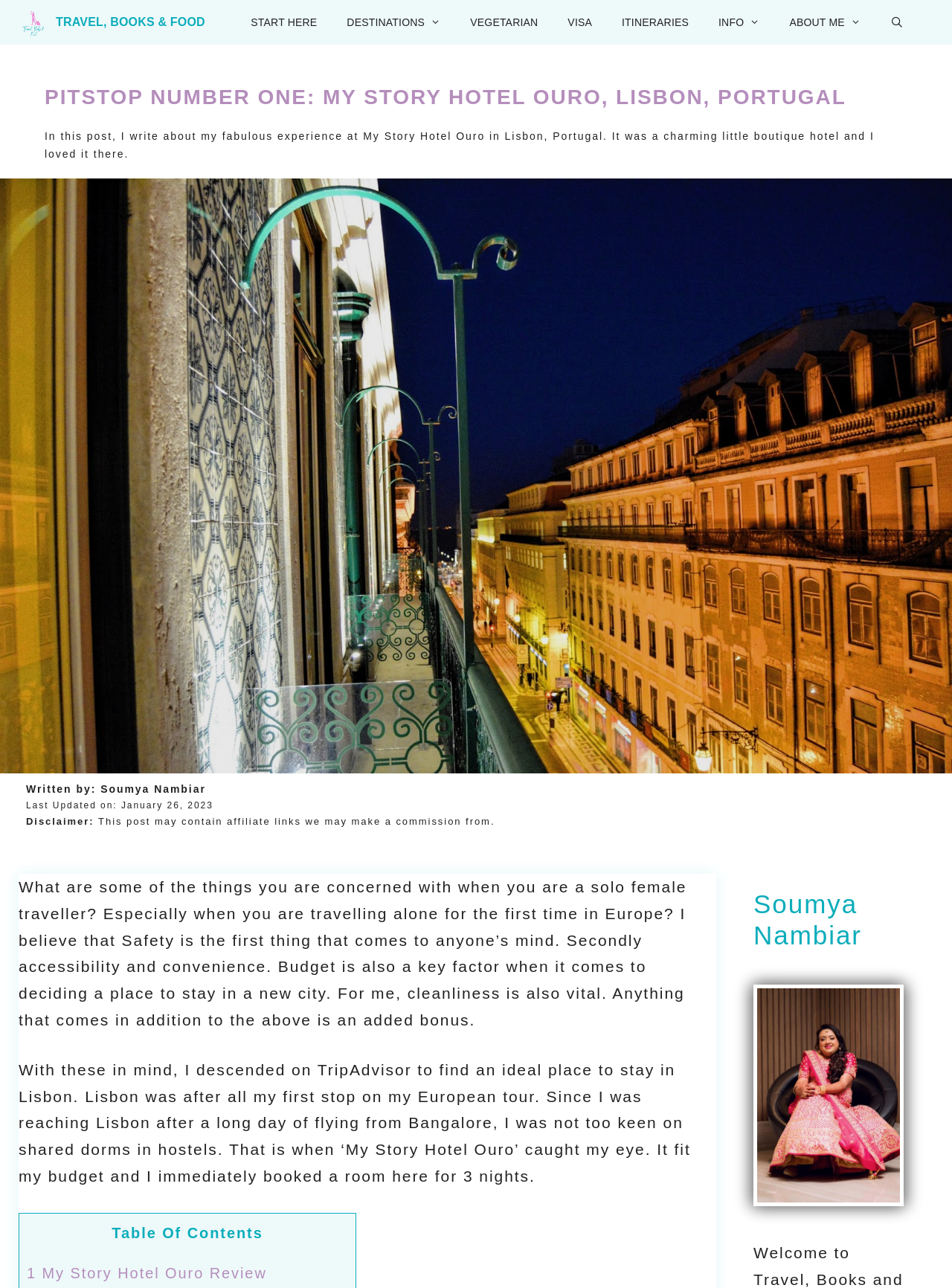Please identify the bounding box coordinates of the region to click in order to complete the given instruction: "Open Search Bar". The coordinates should be four float numbers between 0 and 1, i.e., [left, top, right, bottom].

[0.92, 0.0, 0.965, 0.035]